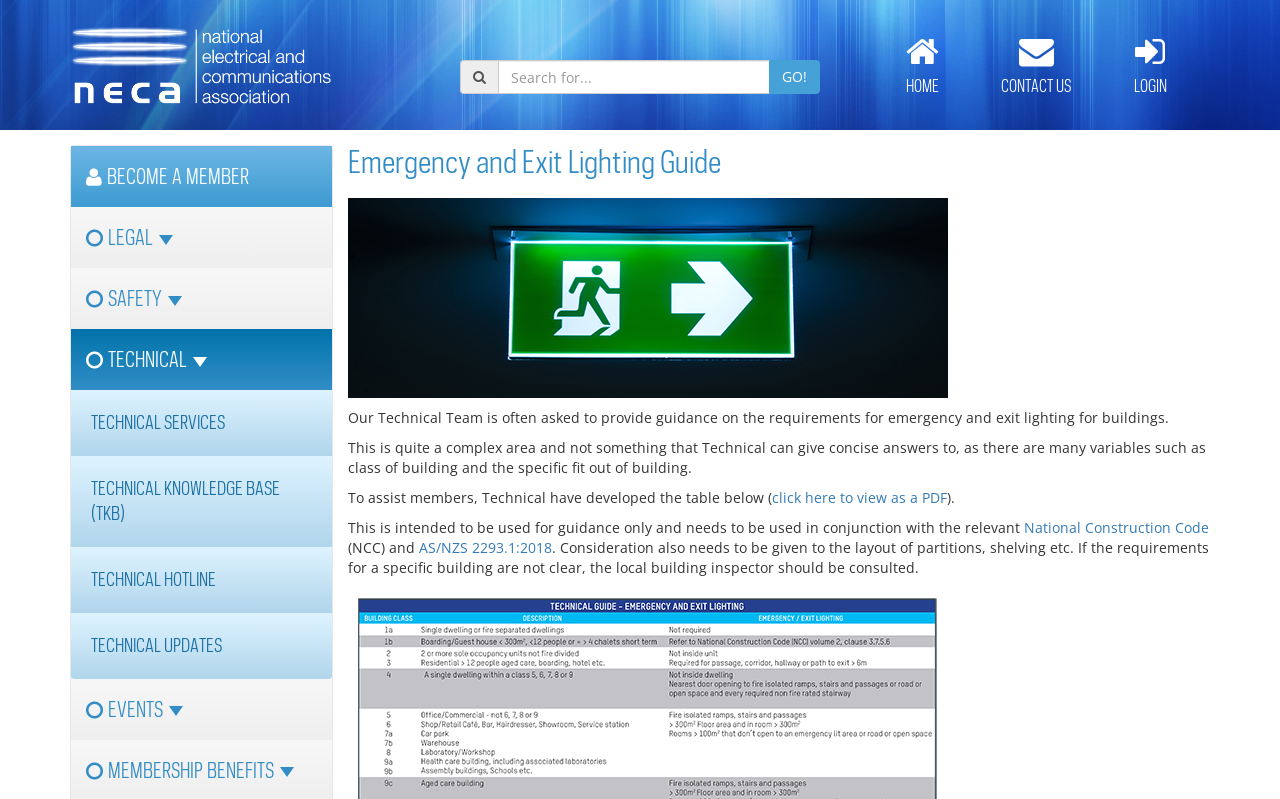Identify the coordinates of the bounding box for the element that must be clicked to accomplish the instruction: "Click on LEGAL".

[0.055, 0.259, 0.259, 0.335]